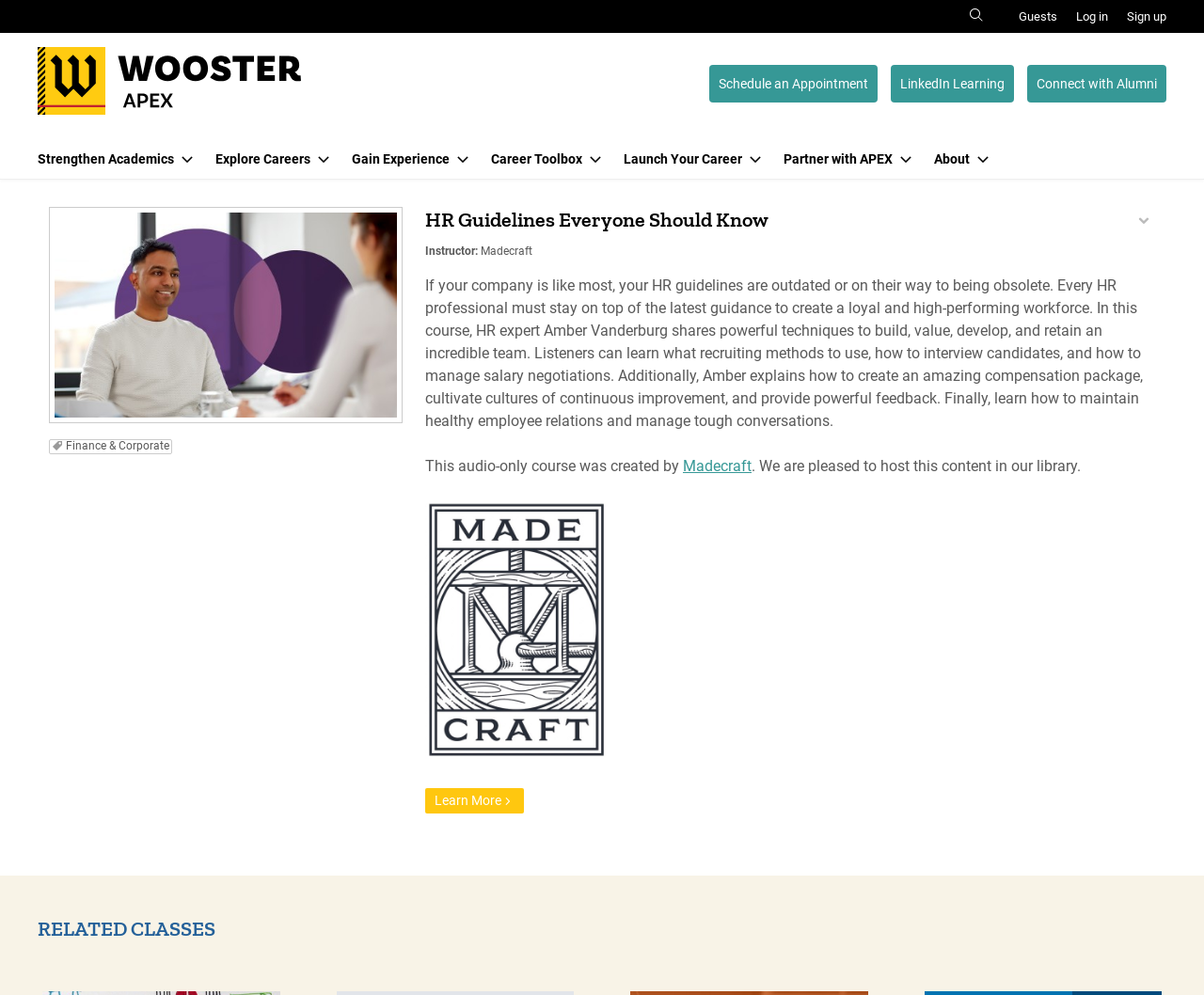Identify the bounding box coordinates of the section that should be clicked to achieve the task described: "Schedule an appointment".

[0.589, 0.065, 0.729, 0.103]